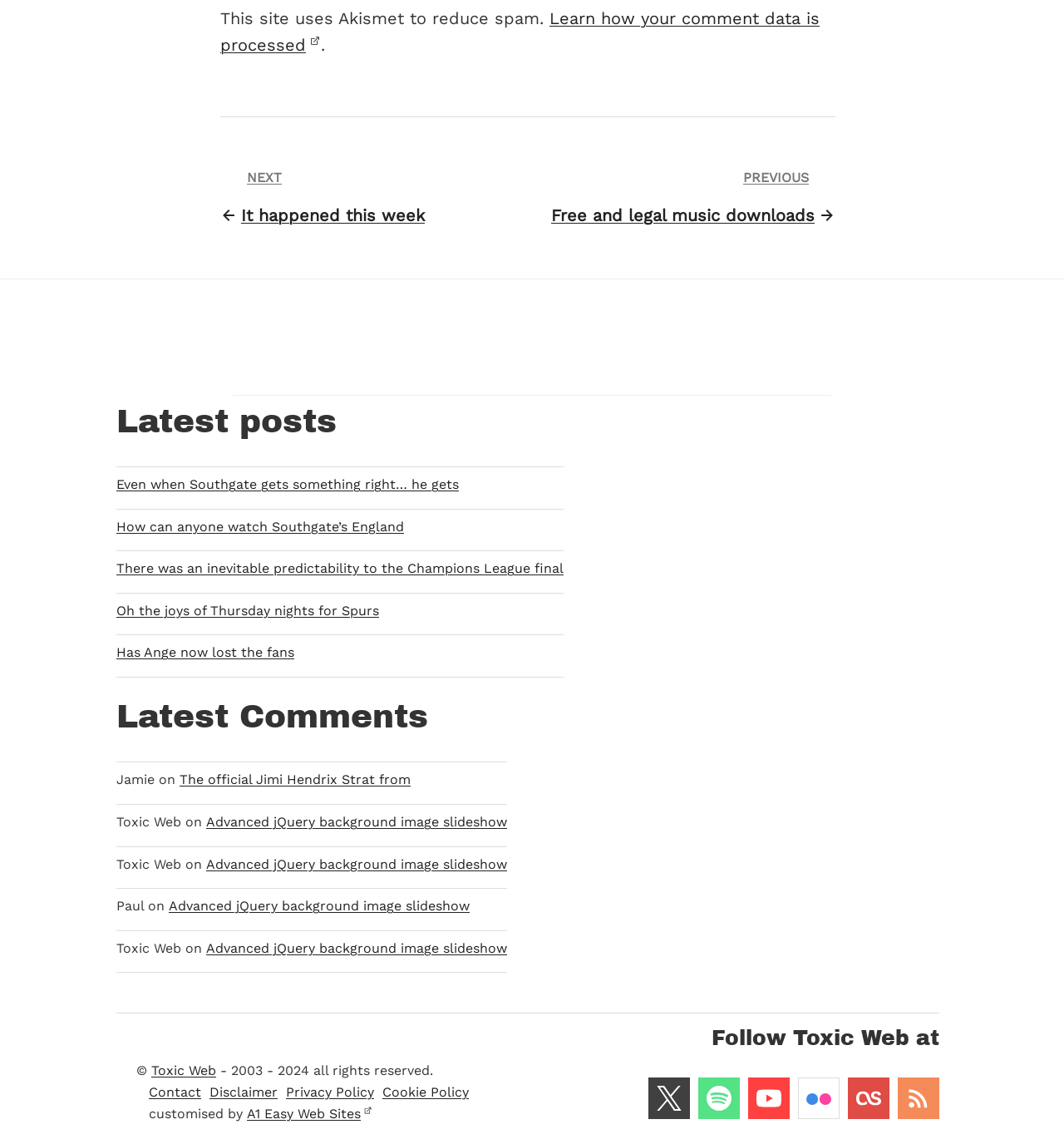Use the information in the screenshot to answer the question comprehensively: How many links are in the post navigation section?

There are 2 links in the post navigation section, which are 'PREVIOUS Free and legal music downloads' and 'NEXT It happened this week', located below the 'Post navigation' heading.